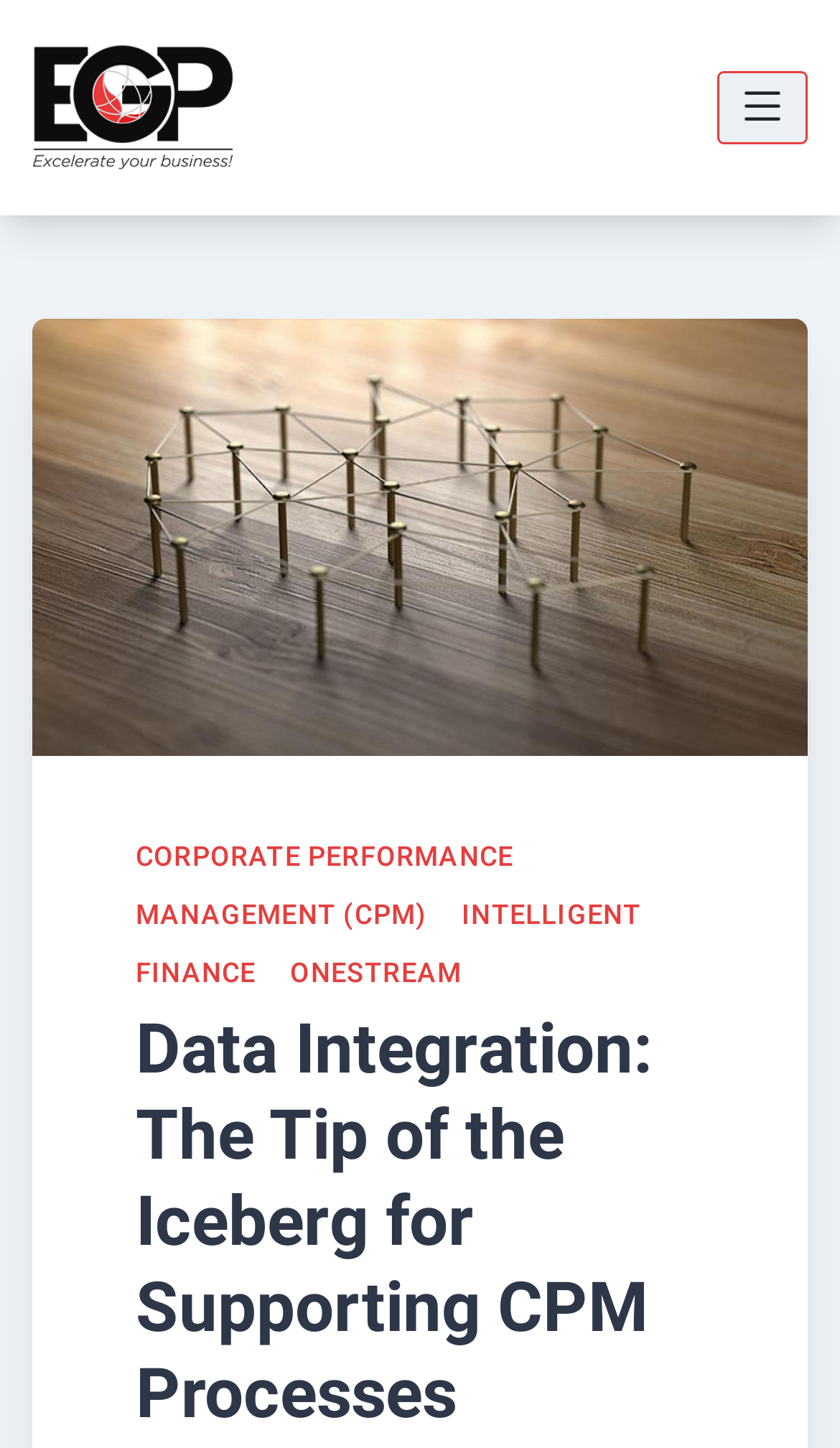What is the position of the image related to the blog name?
Provide an in-depth and detailed answer to the question.

The image related to the blog name is positioned at the top left corner of the webpage, with its bounding box coordinates being [0.038, 0.03, 0.276, 0.119]. This indicates that the image is located at the top left corner of the webpage.